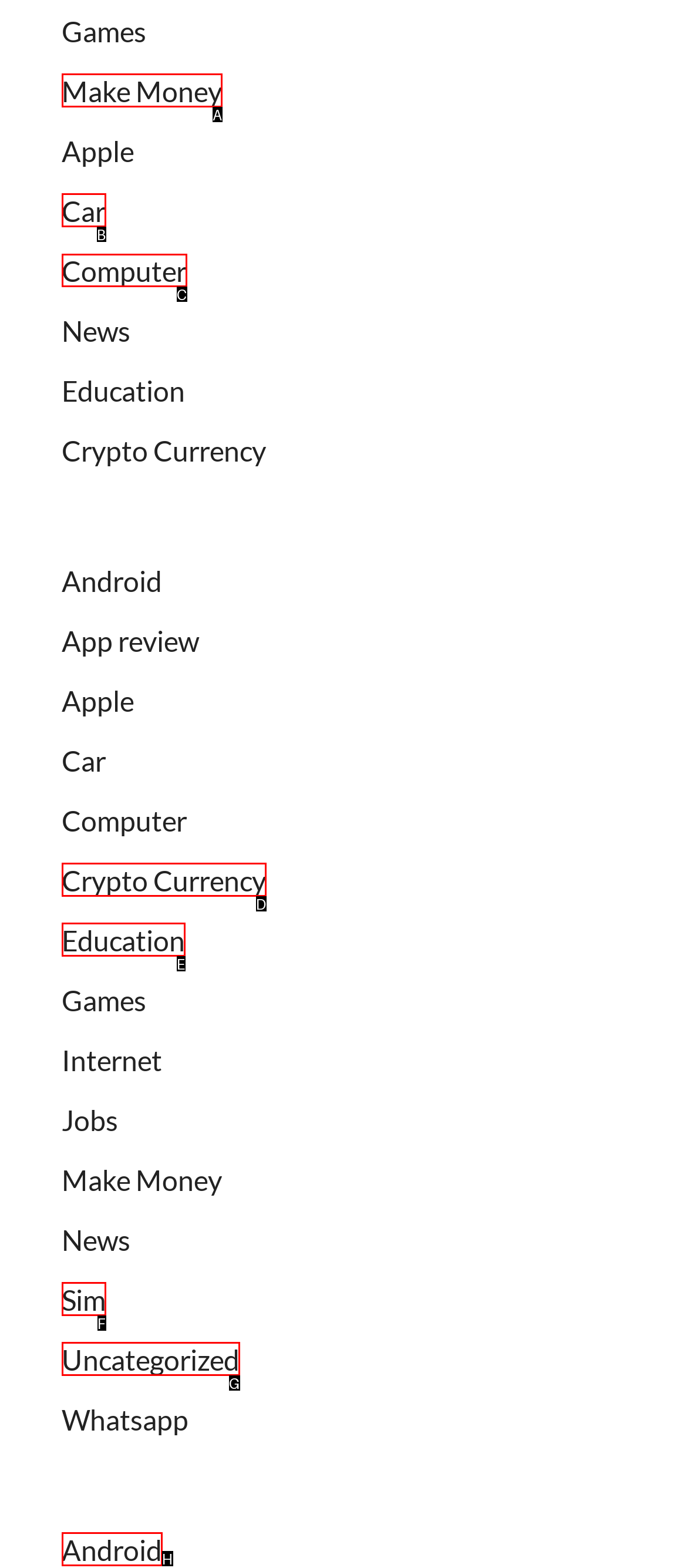Which HTML element should be clicked to fulfill the following task: Learn about Computer?
Reply with the letter of the appropriate option from the choices given.

C